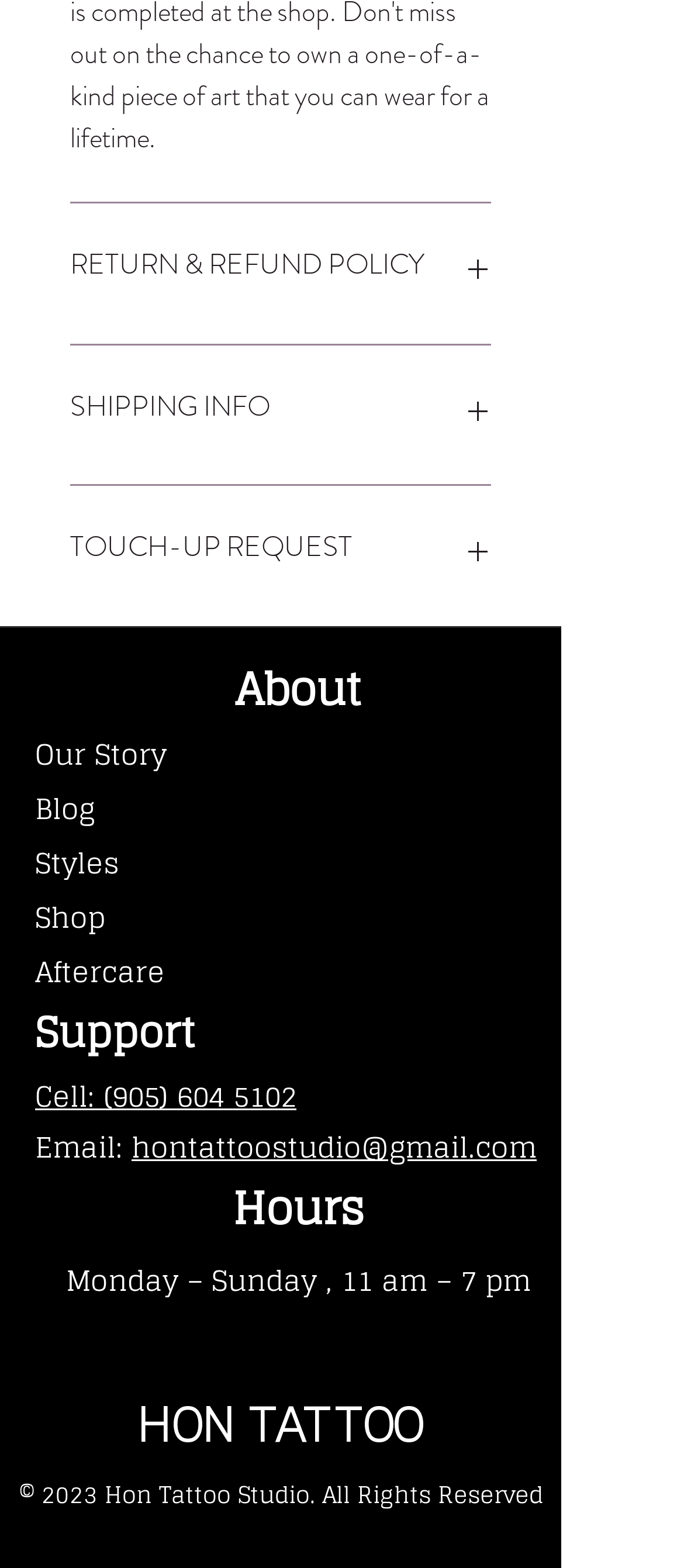What are the business hours of the studio?
Please provide a comprehensive and detailed answer to the question.

The business hours of the studio can be found in the heading element near the bottom of the page, which reads 'Monday – Sunday, 11 am – 7 pm'.